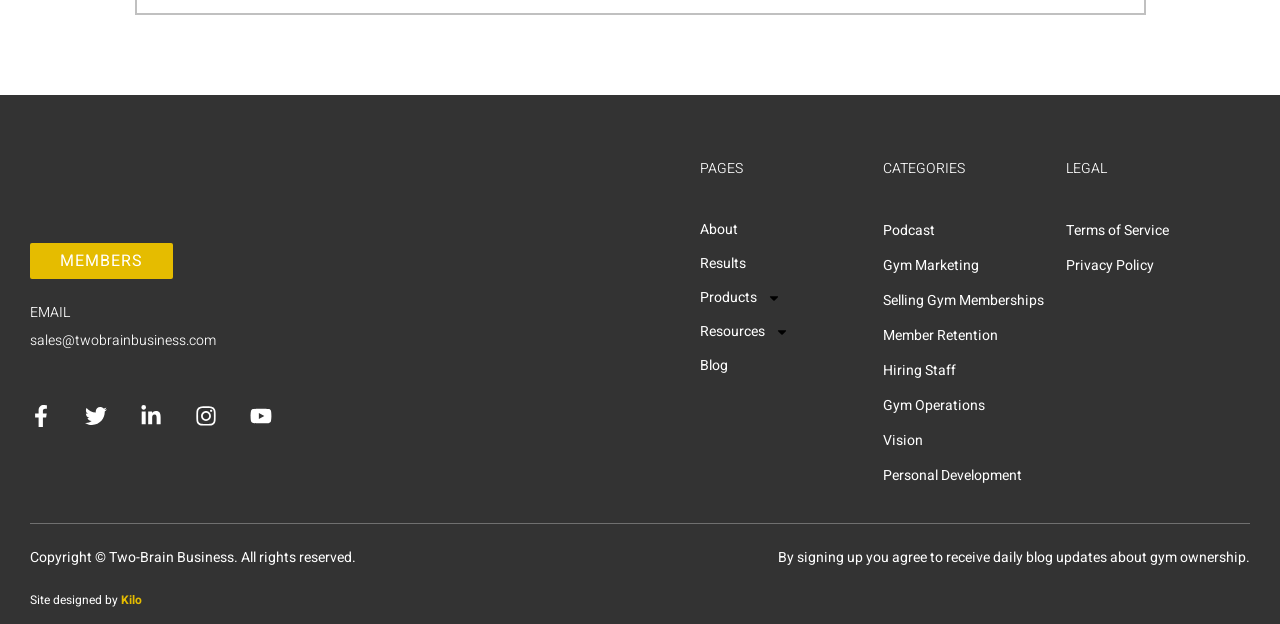What is the copyright information provided on the webpage?
Please answer the question with as much detail as possible using the screenshot.

The copyright information is found in the static text elements at the bottom-left section of the webpage, which includes the copyright symbol and the text 'Two-Brain Business. All rights reserved.'